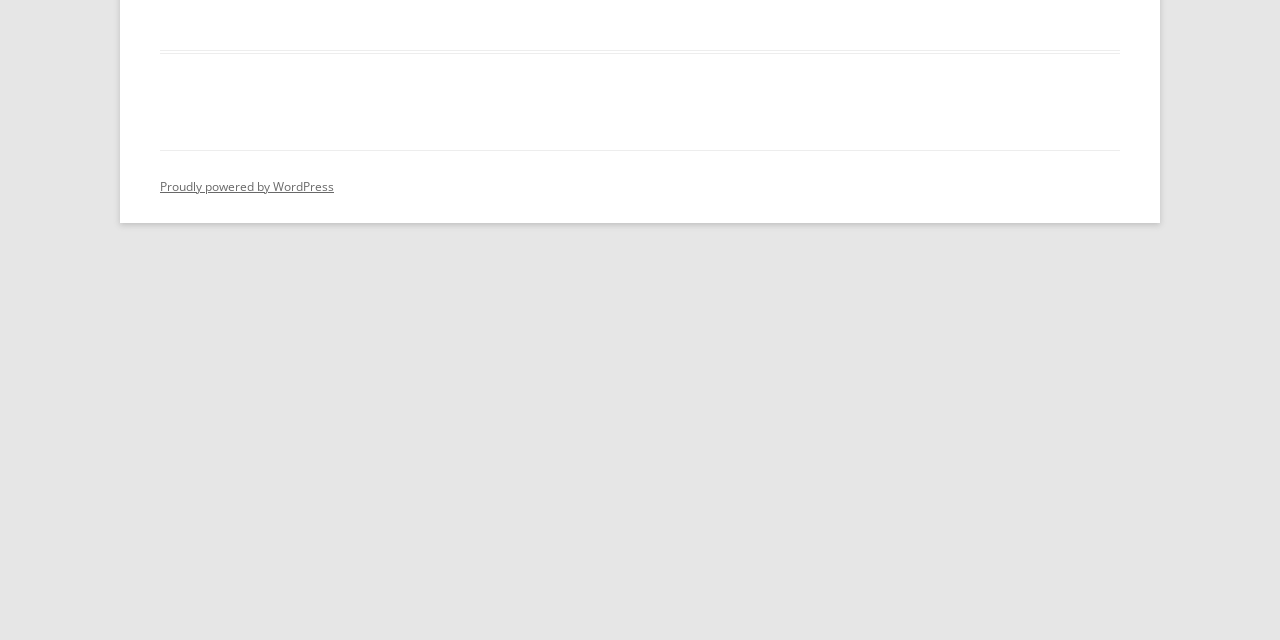Find the bounding box coordinates for the UI element whose description is: "Proudly powered by WordPress". The coordinates should be four float numbers between 0 and 1, in the format [left, top, right, bottom].

[0.125, 0.278, 0.261, 0.304]